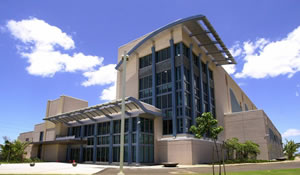What is the significance of the printing press in Hawaii's media landscape?
Please look at the screenshot and answer using one word or phrase.

Crucial role